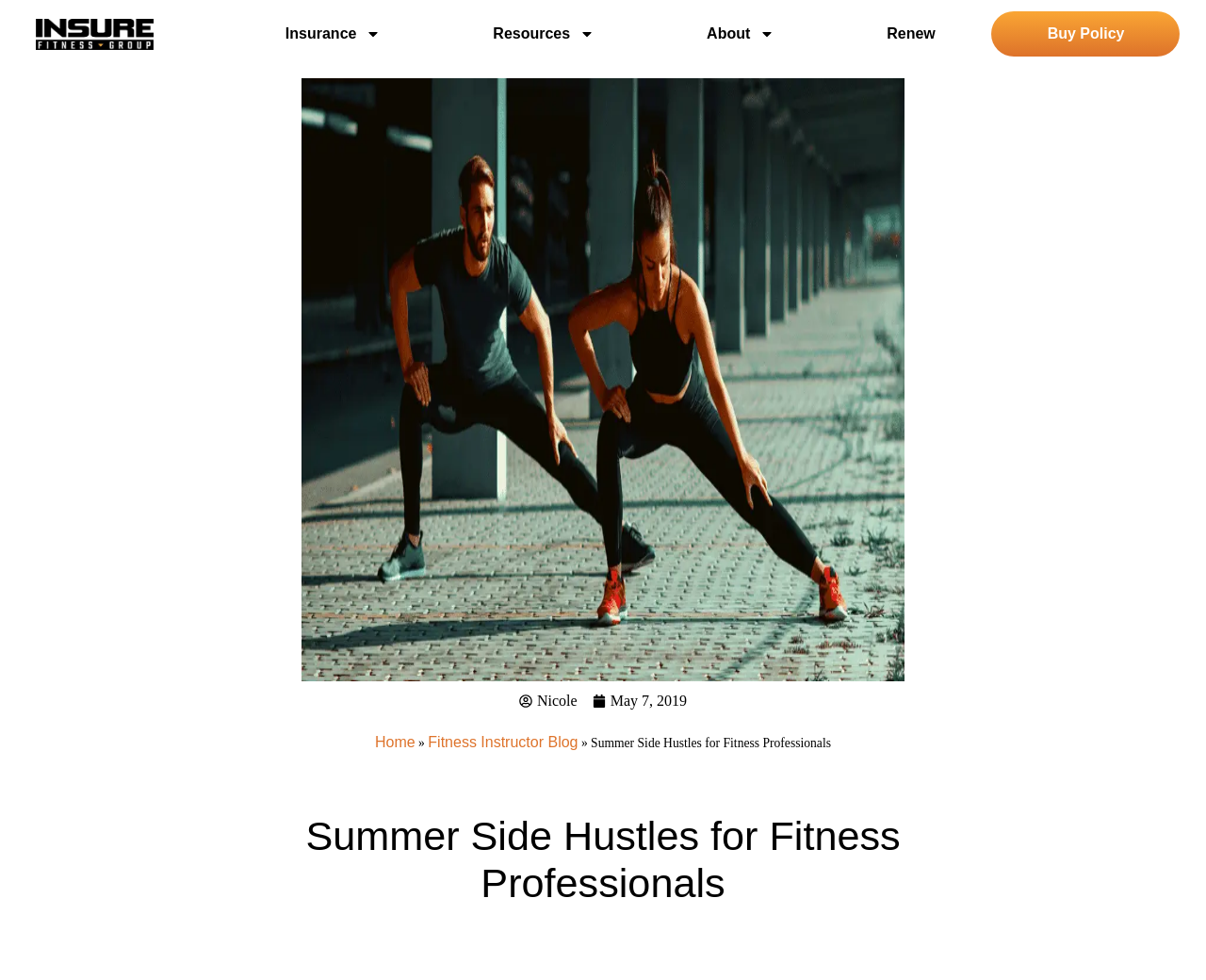Create a detailed narrative describing the layout and content of the webpage.

The webpage is about summer side hustles for fitness professionals, specifically providing tips and opportunities in the fitness industry. At the top left corner, there is an "IFG Logo" image, which is a link. Next to it, there are four links: "Insurance", "Resources", "About", and "Renew", each accompanied by a small image. These links are positioned horizontally, taking up the top section of the page.

Below these links, there is a section with a link to "Buy Policy" at the top right corner. Underneath, there are two links: "Nicole" and "May 7, 2019", with a time element next to the date link.

Further down, there is a navigation section with breadcrumbs, containing links to "Home", "Fitness Instructor Blog", and a separator "»" in between. The title "Summer Side Hustles for Fitness Professionals" is displayed prominently in this section.

Finally, there is a main heading at the bottom of the page, repeating the title "Summer Side Hustles for Fitness Professionals".